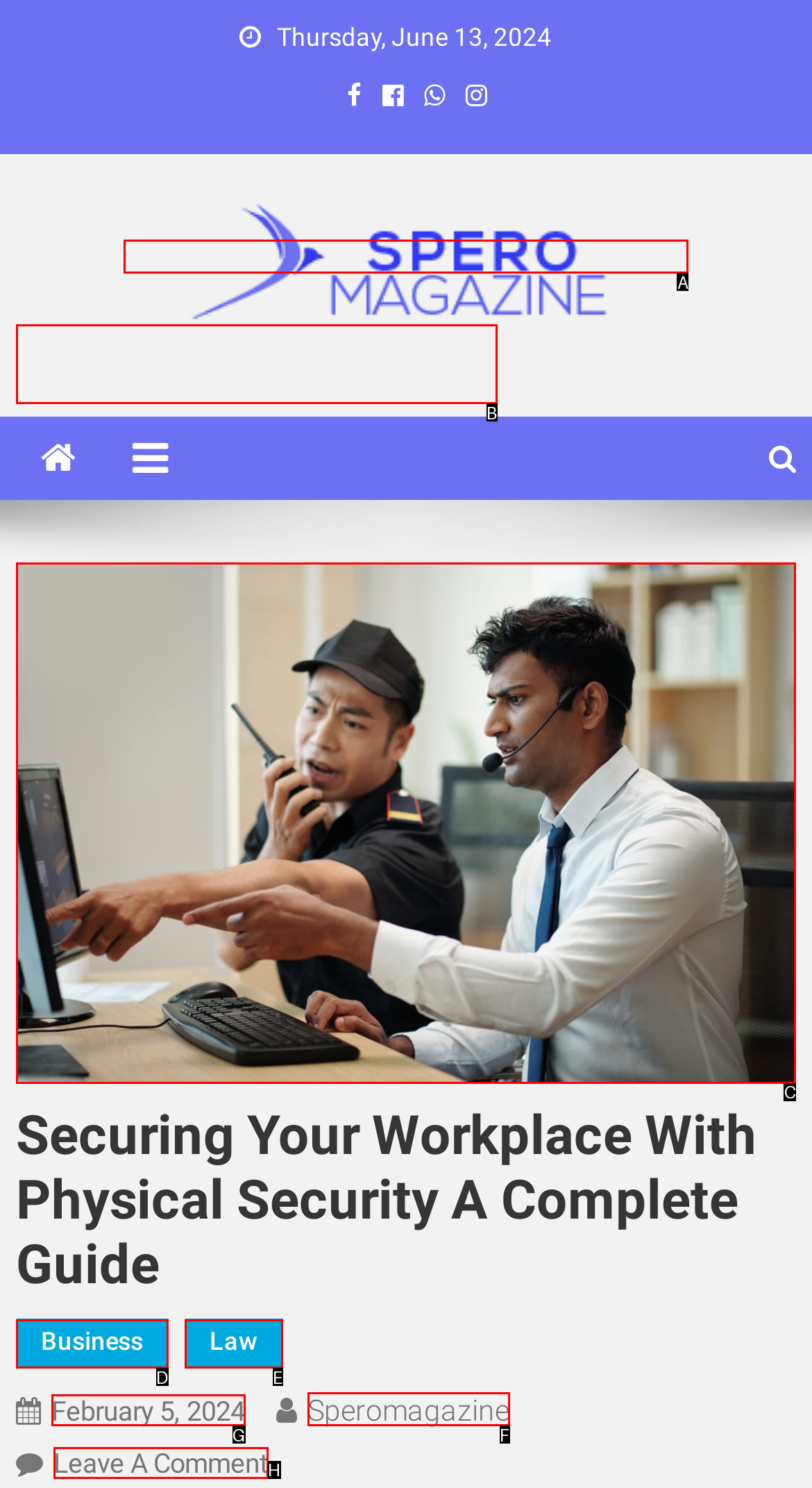To complete the task: View the Securing Your Workplace with Physical Security a Complete Guide article, which option should I click? Answer with the appropriate letter from the provided choices.

C